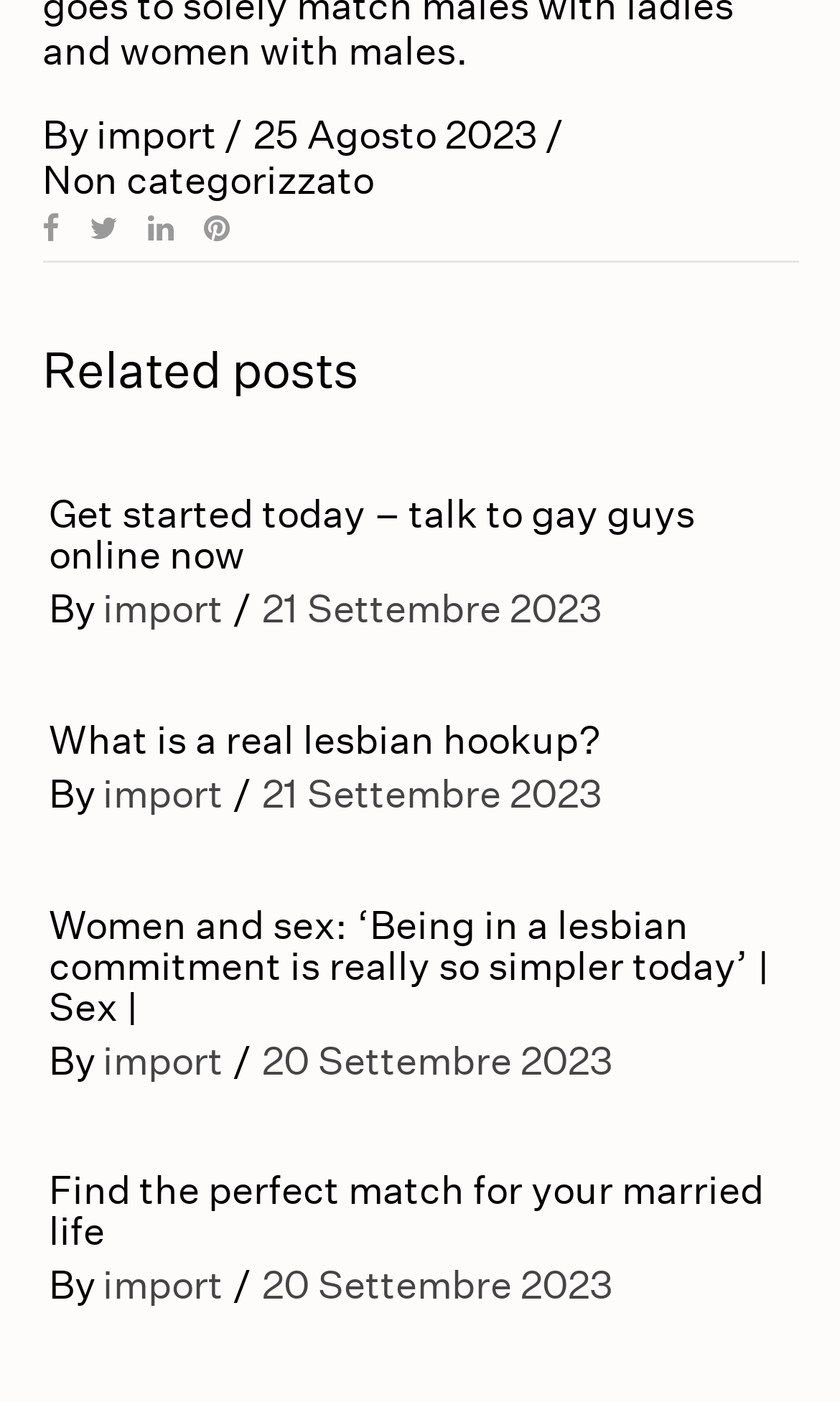Provide a brief response using a word or short phrase to this question:
How many icons are there in the top section?

4